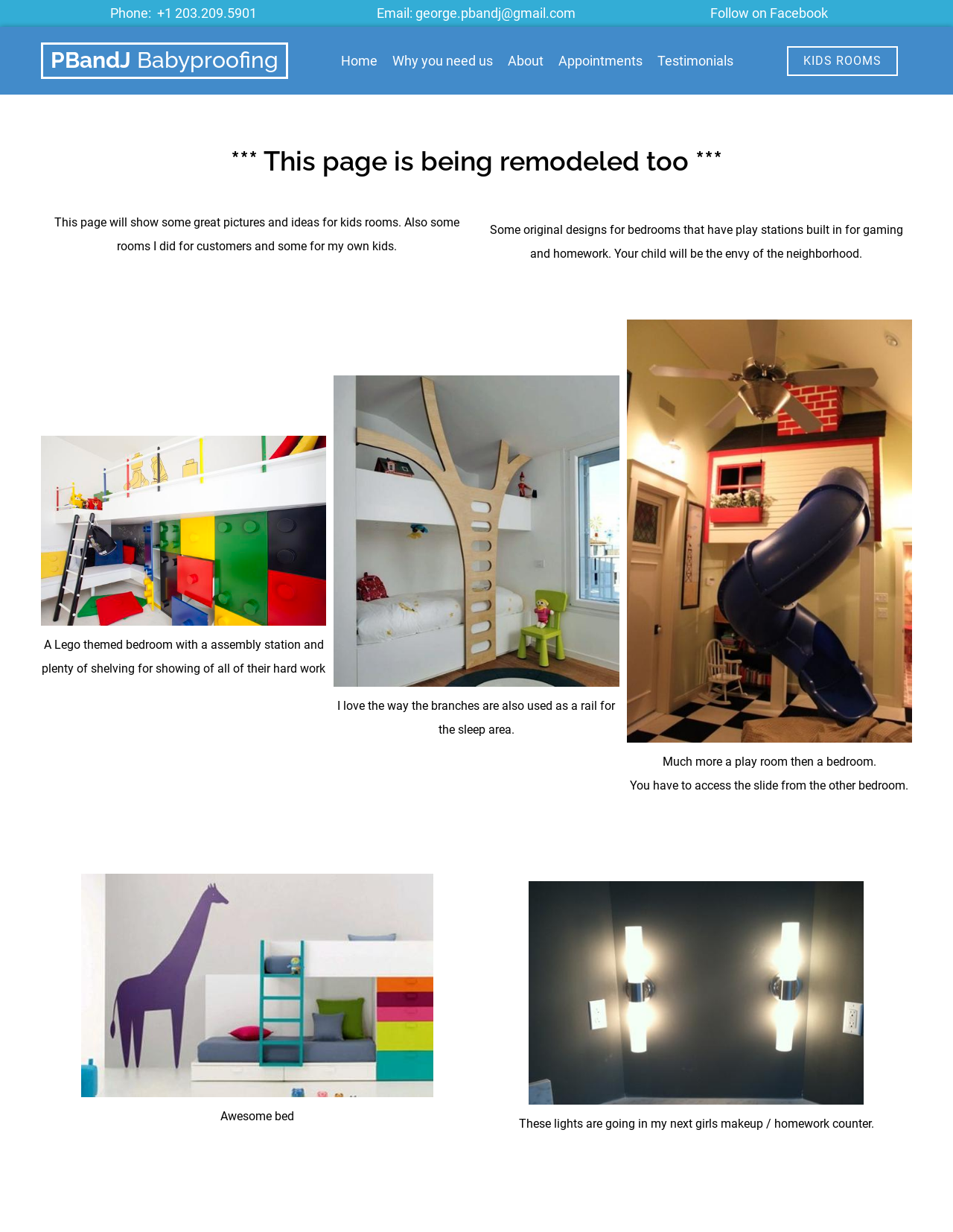Please locate the bounding box coordinates of the element that should be clicked to complete the given instruction: "View Lucy D'Agostino McGowan's profile".

None